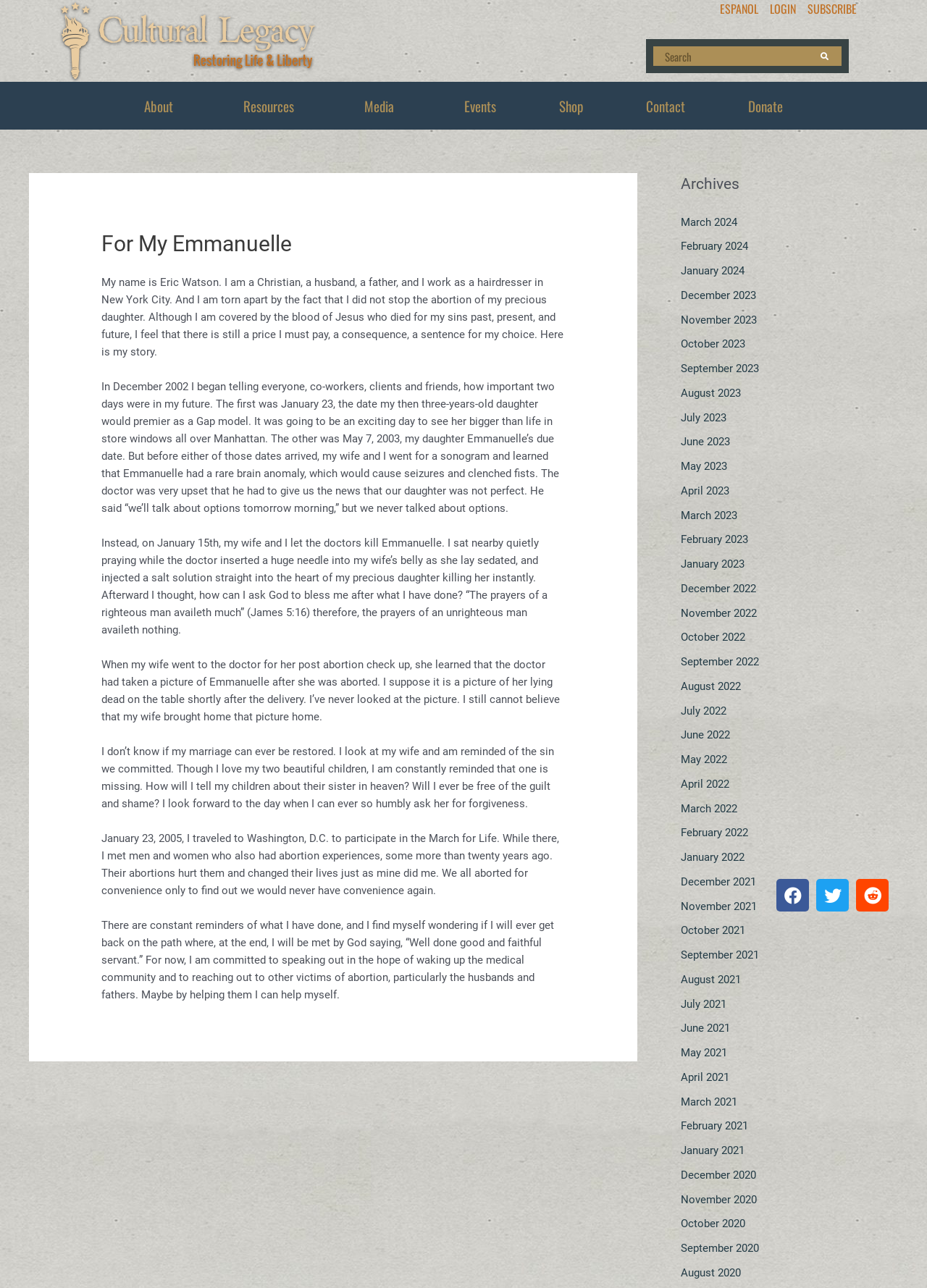Answer briefly with one word or phrase:
What is the name of the author's daughter?

Emmanuelle